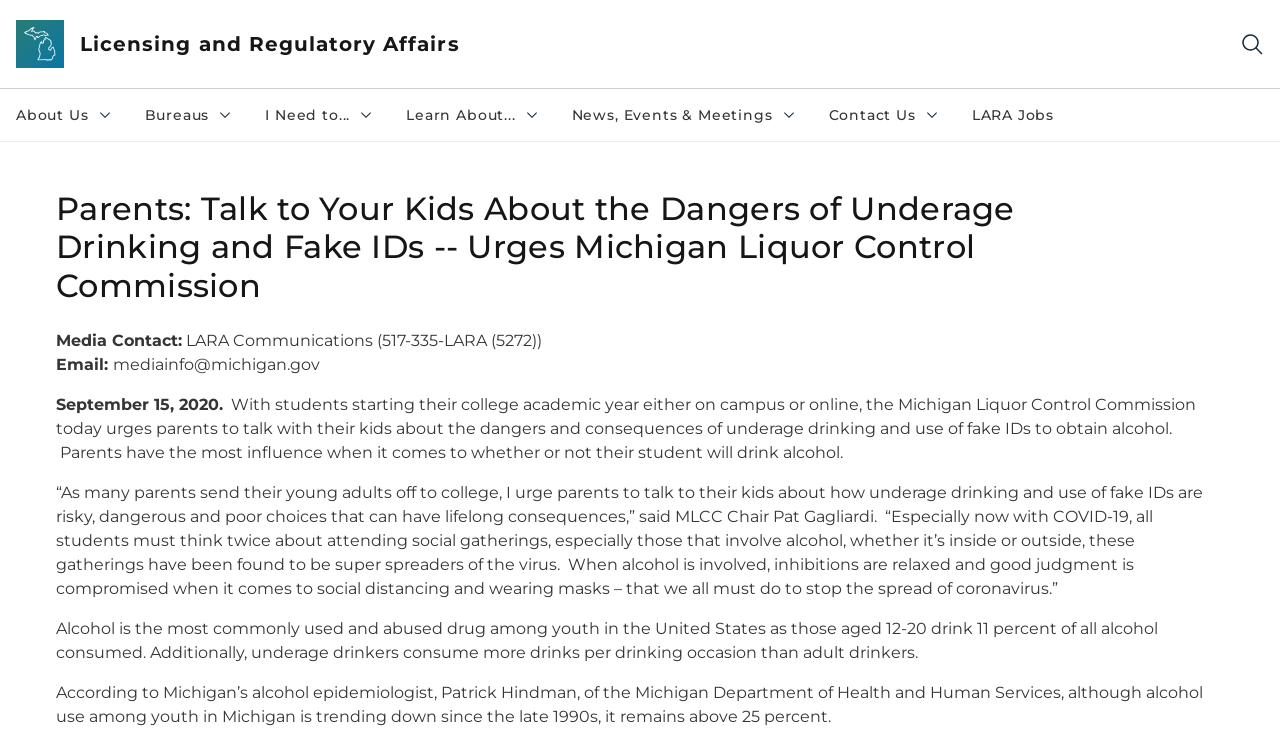What is the date mentioned in the article?
Please answer the question with as much detail and depth as you can.

I found a StaticText element with the text 'September 15, 2020.' which suggests that this is the date mentioned in the article.